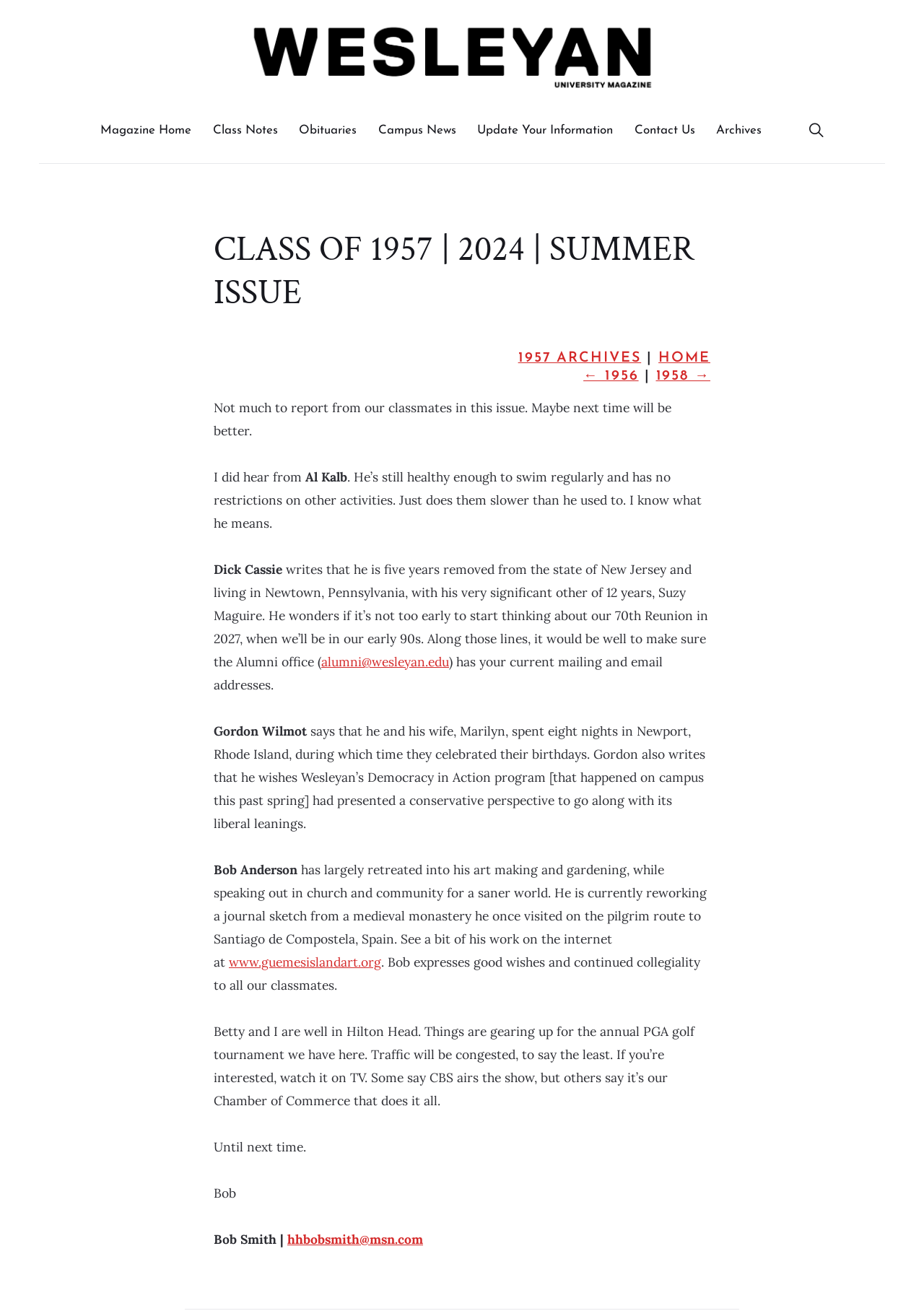Provide the bounding box coordinates for the area that should be clicked to complete the instruction: "Click the 'alumni@wesleyan.edu' link".

[0.348, 0.498, 0.486, 0.511]